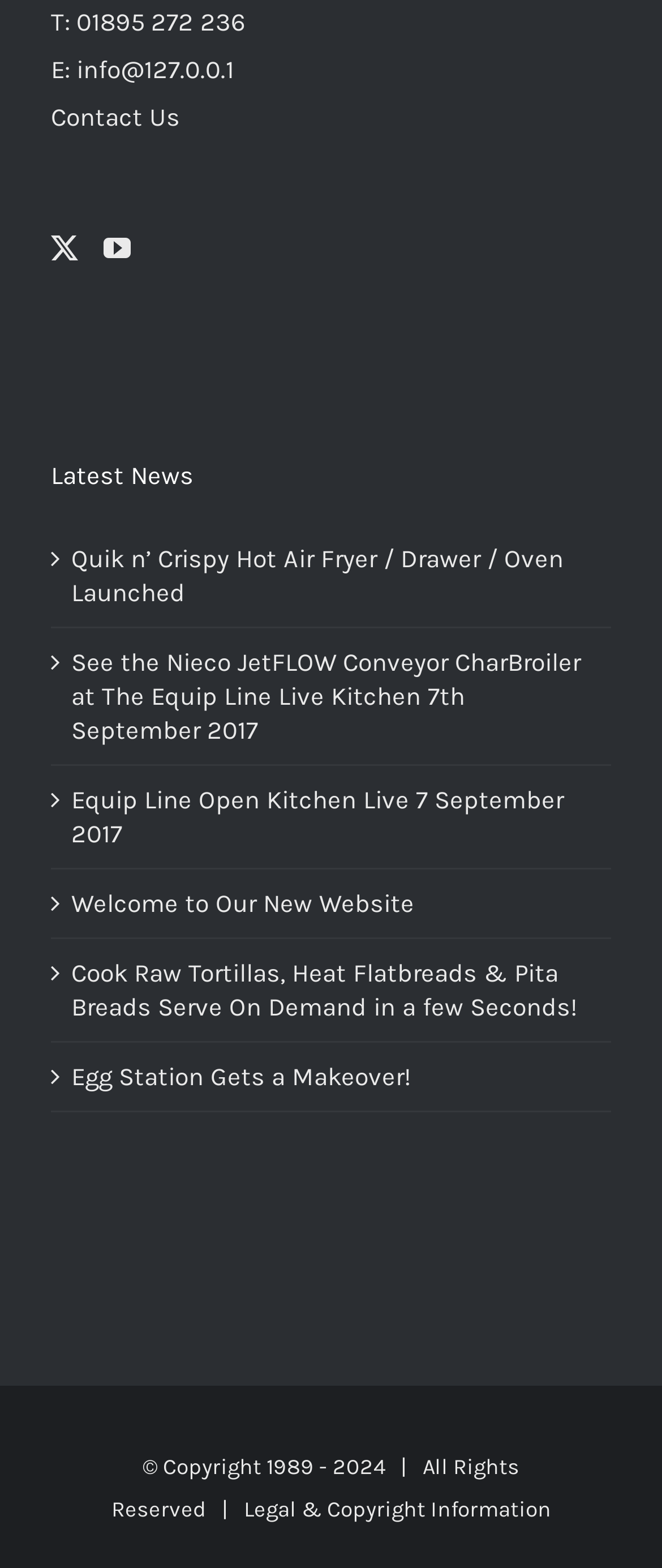Determine the bounding box coordinates of the clickable region to follow the instruction: "Click the 'Contact Us' link".

[0.077, 0.065, 0.272, 0.084]